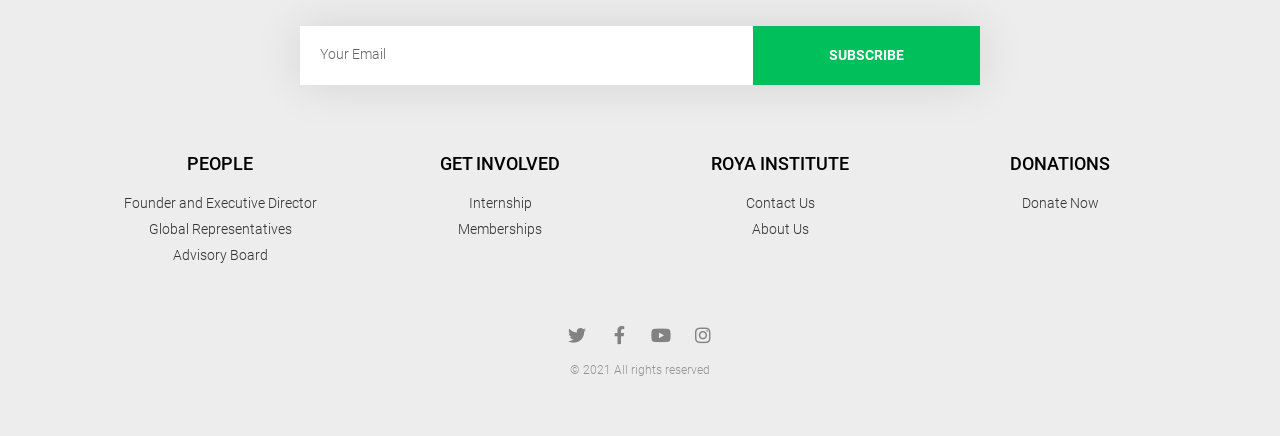Respond with a single word or phrase for the following question: 
What is the organization's name?

Roya Institute